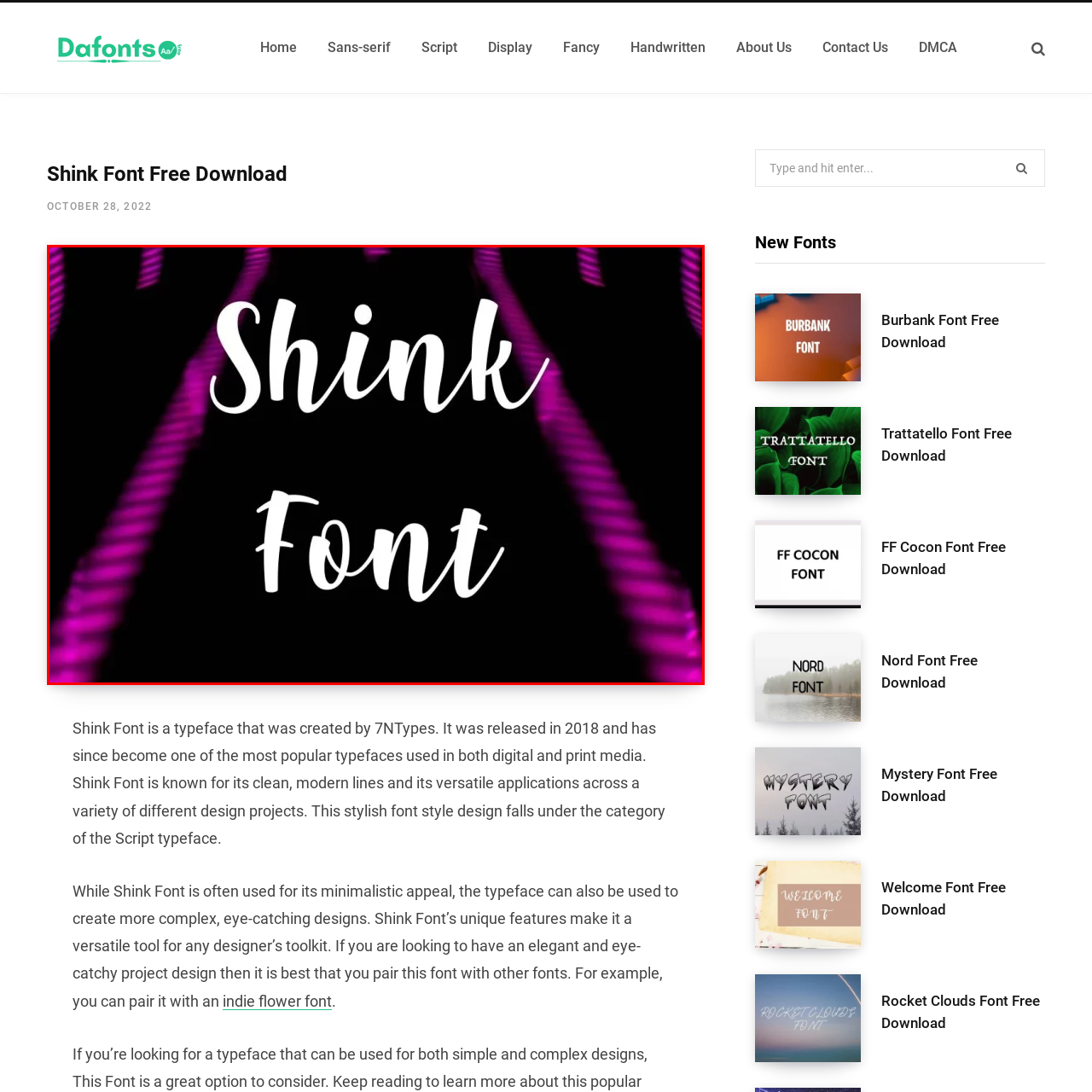Describe fully the image that is contained within the red bounding box.

The image prominently features the text "Shink Font," highlighted against a dynamic, dark background accented with vibrant purple lighting that enhances its modern and stylish appeal. This font, characterized by its clean, elegant lines, is designed for versatility in various design contexts. Shink Font was created by 7NTypes and released in 2018, quickly gaining popularity for both digital and print media. Its aesthetic makes it an ideal choice for projects requiring a blend of minimalism and sophistication, perfect for designers looking to create standout graphics.